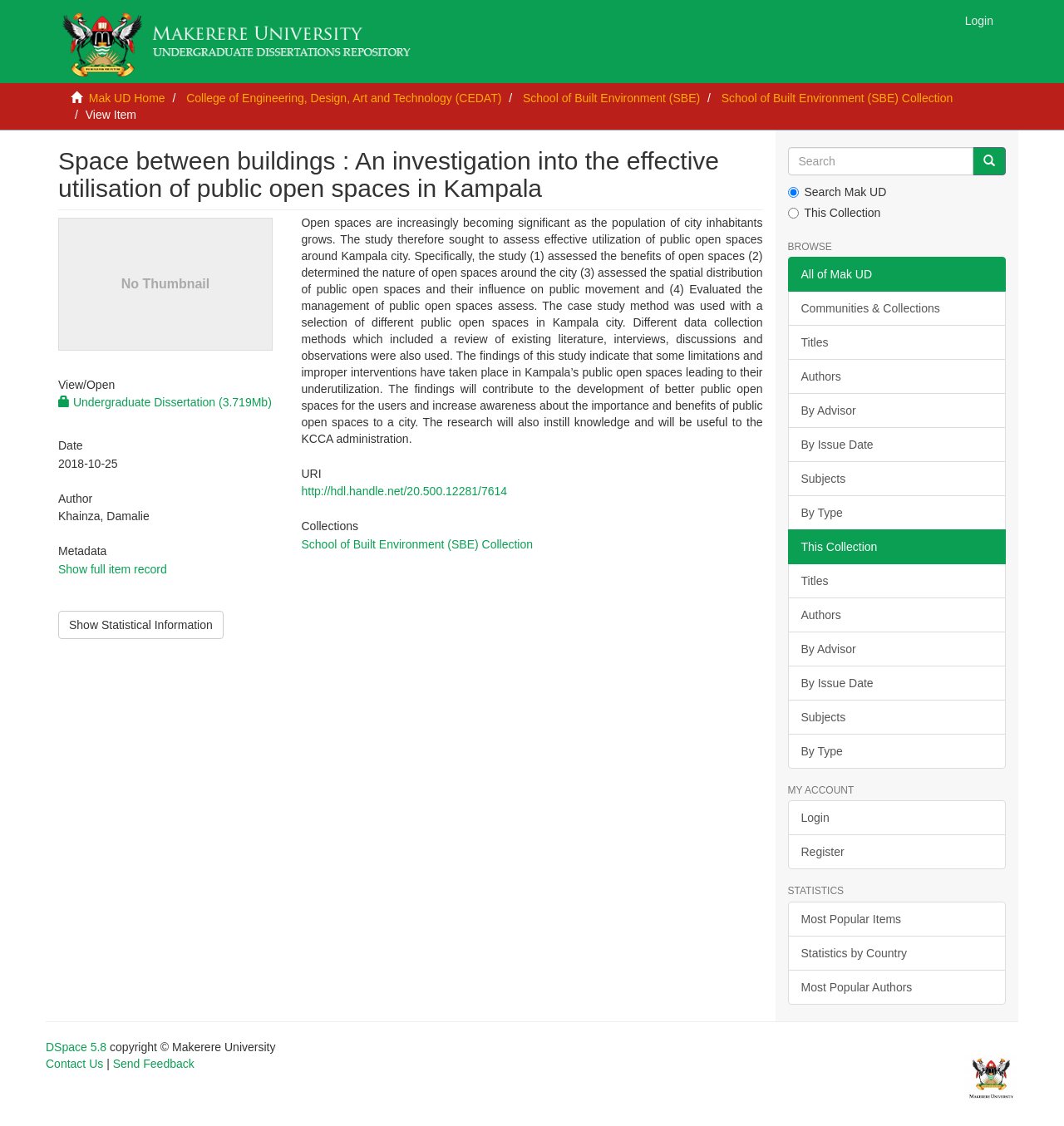Given the content of the image, can you provide a detailed answer to the question?
Who is the author of the dissertation?

The author's name can be found in the static text element with the text 'Khainza, Damalie' which is located under the 'Author' heading.